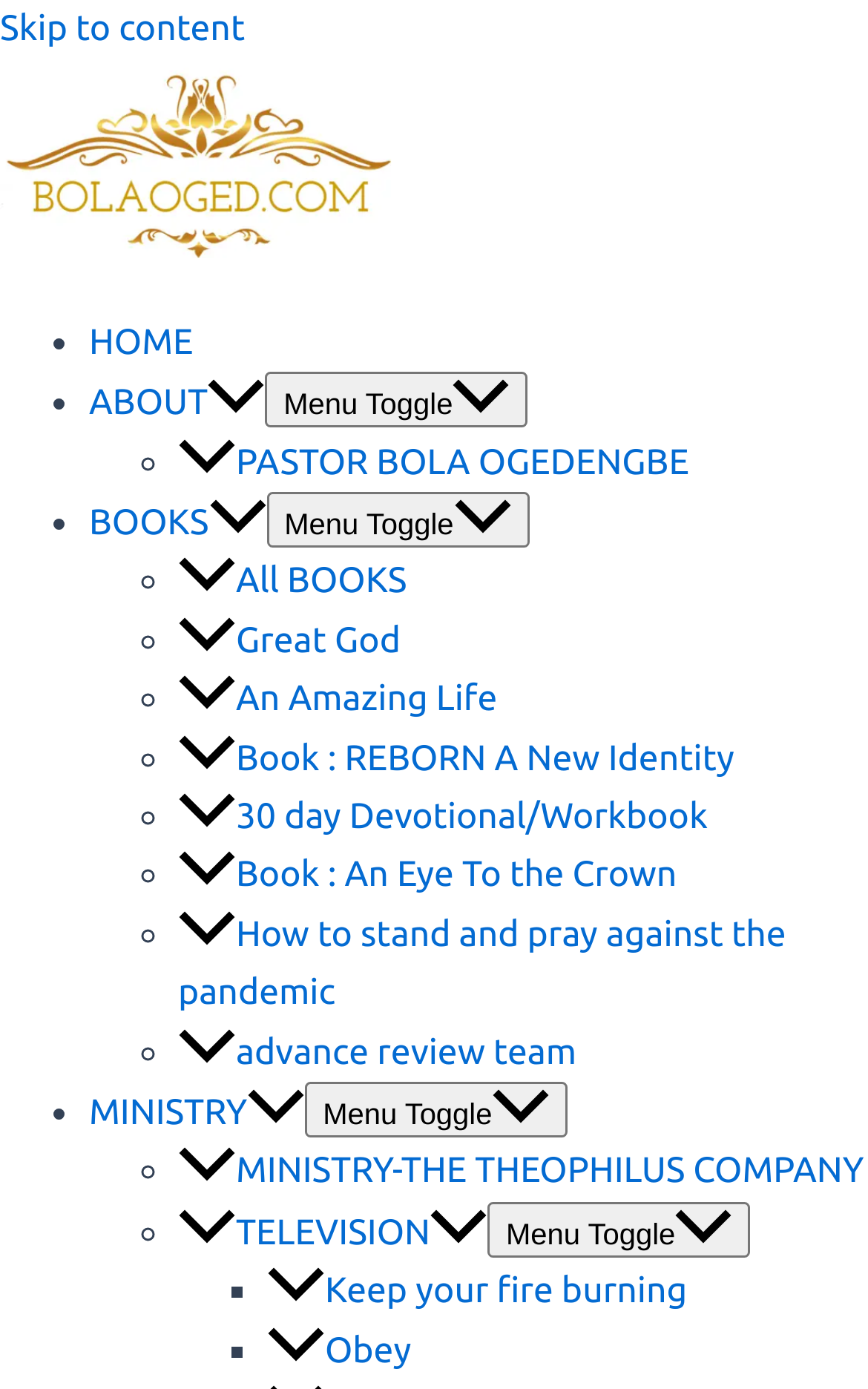Predict the bounding box for the UI component with the following description: "Keep your fire burning".

[0.308, 0.915, 0.792, 0.944]